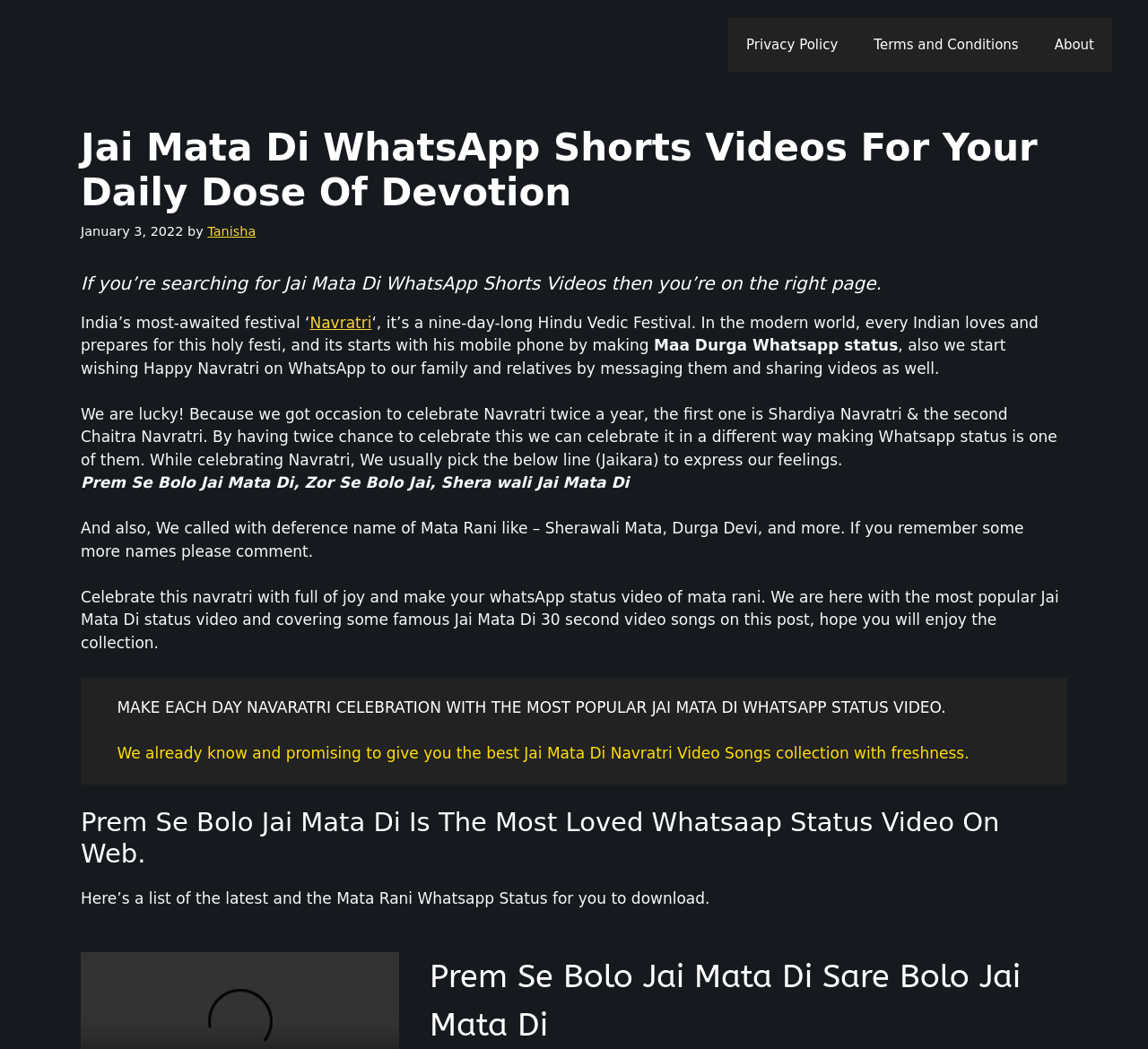Determine the bounding box for the described HTML element: "Privacy Policy". Ensure the coordinates are four float numbers between 0 and 1 in the format [left, top, right, bottom].

[0.634, 0.017, 0.746, 0.068]